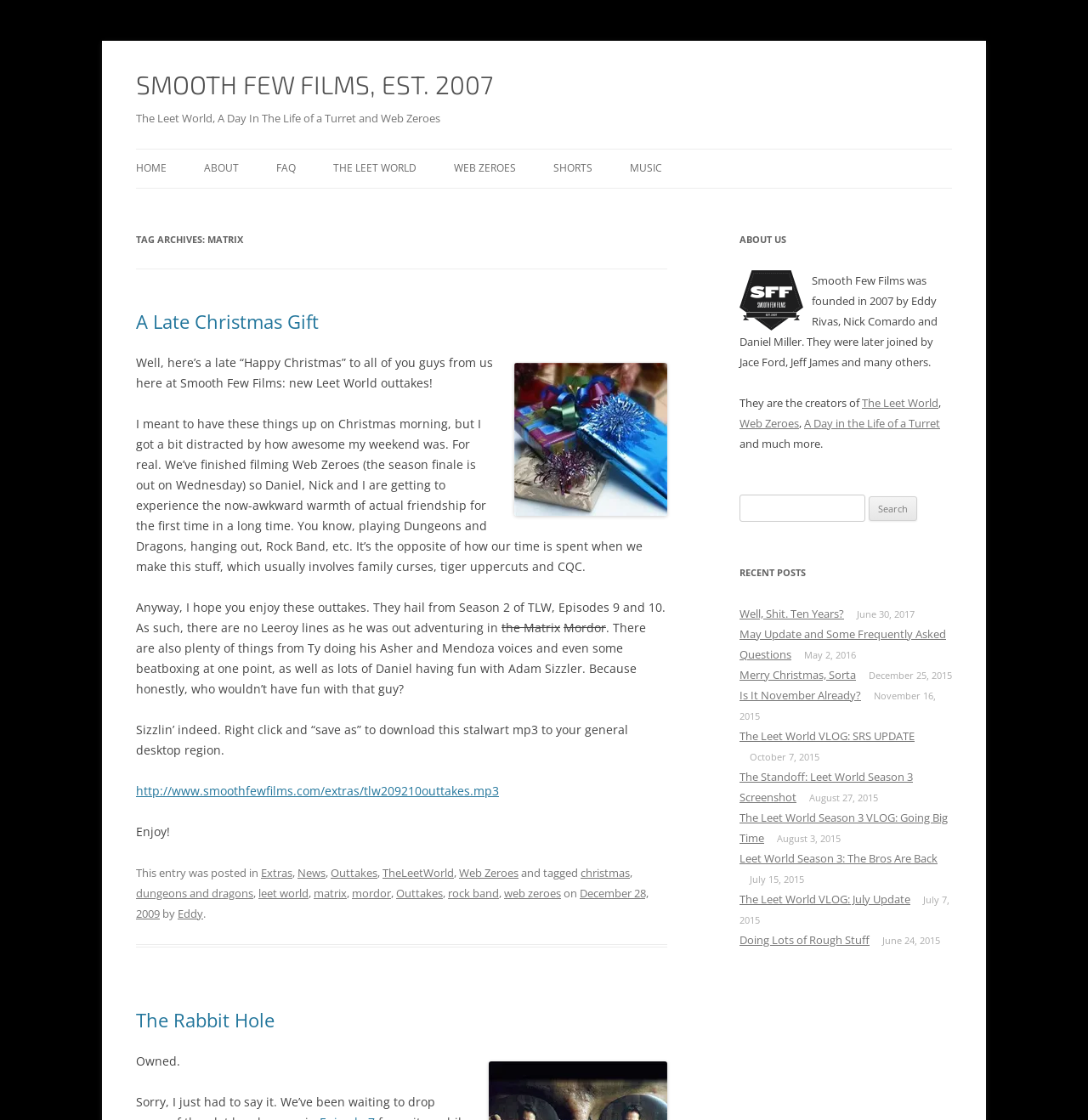Provide a brief response to the question below using one word or phrase:
What is the title of the post with the outtakes from Season 2 of TLW?

A Late Christmas Gift